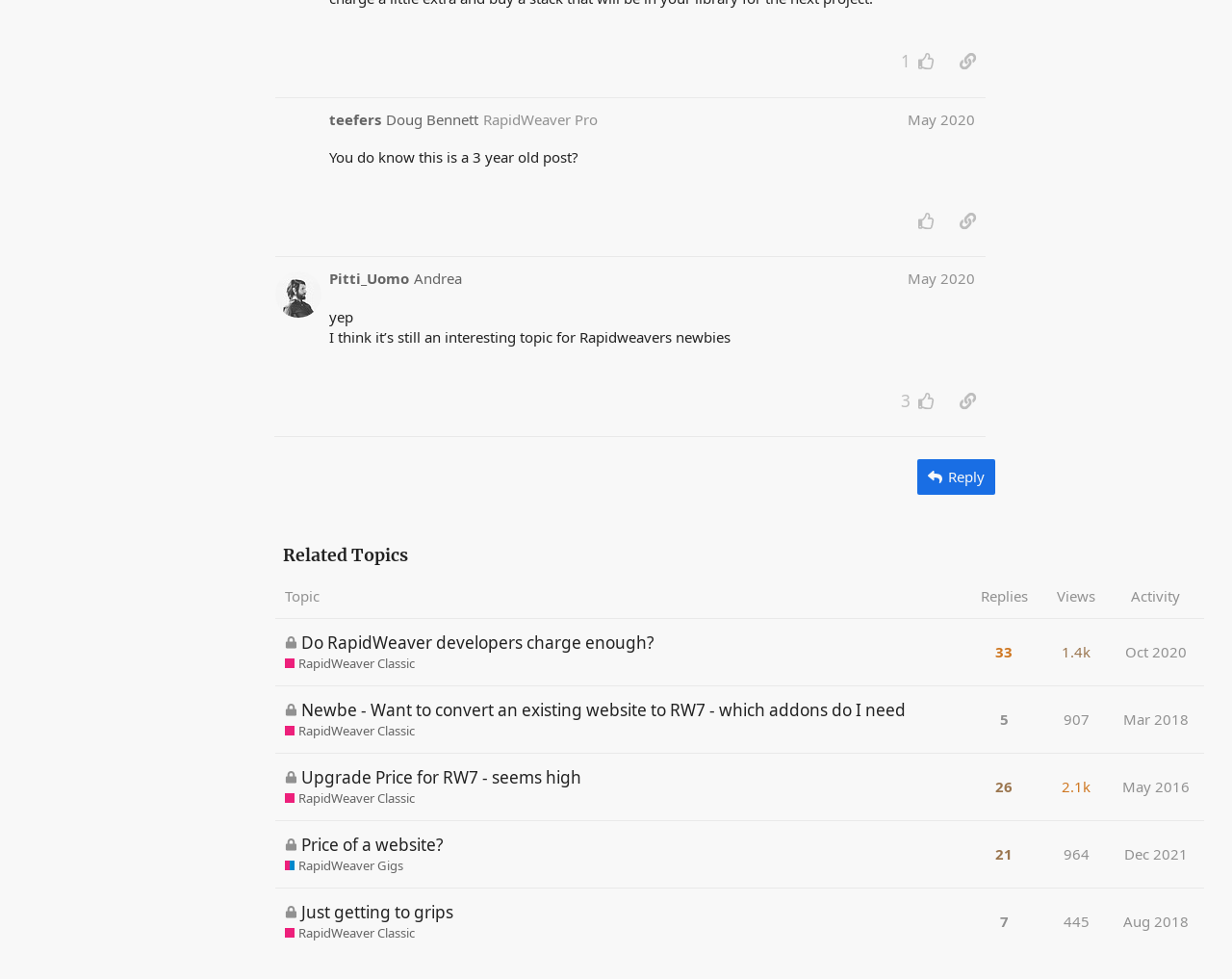Locate the bounding box coordinates of the region to be clicked to comply with the following instruction: "View related topic 'Do RapidWeaver developers charge enough?'". The coordinates must be four float numbers between 0 and 1, in the form [left, top, right, bottom].

[0.223, 0.644, 0.977, 0.7]